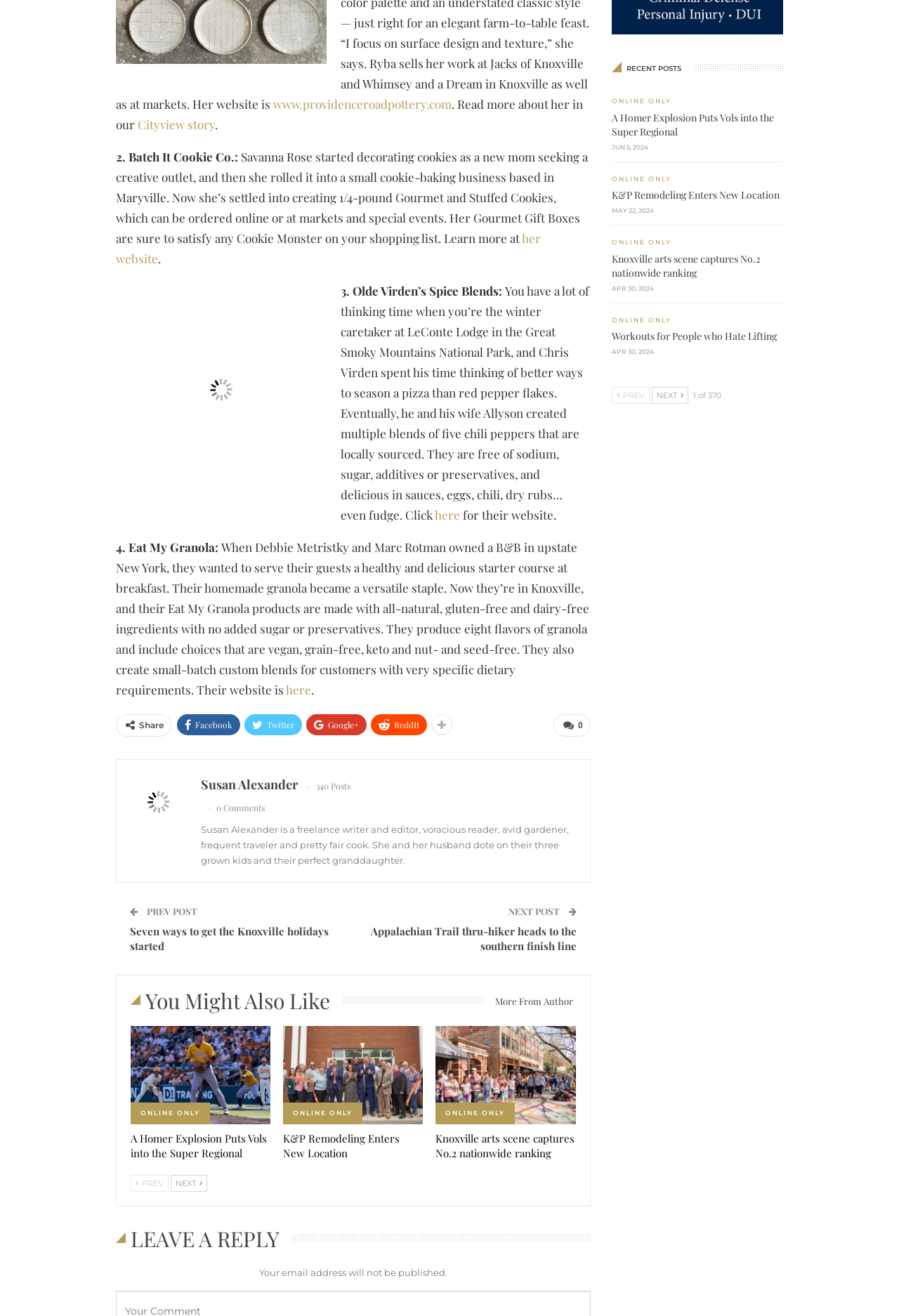Please locate the bounding box coordinates of the element that should be clicked to complete the given instruction: "Share the article on Facebook".

[0.197, 0.543, 0.267, 0.559]